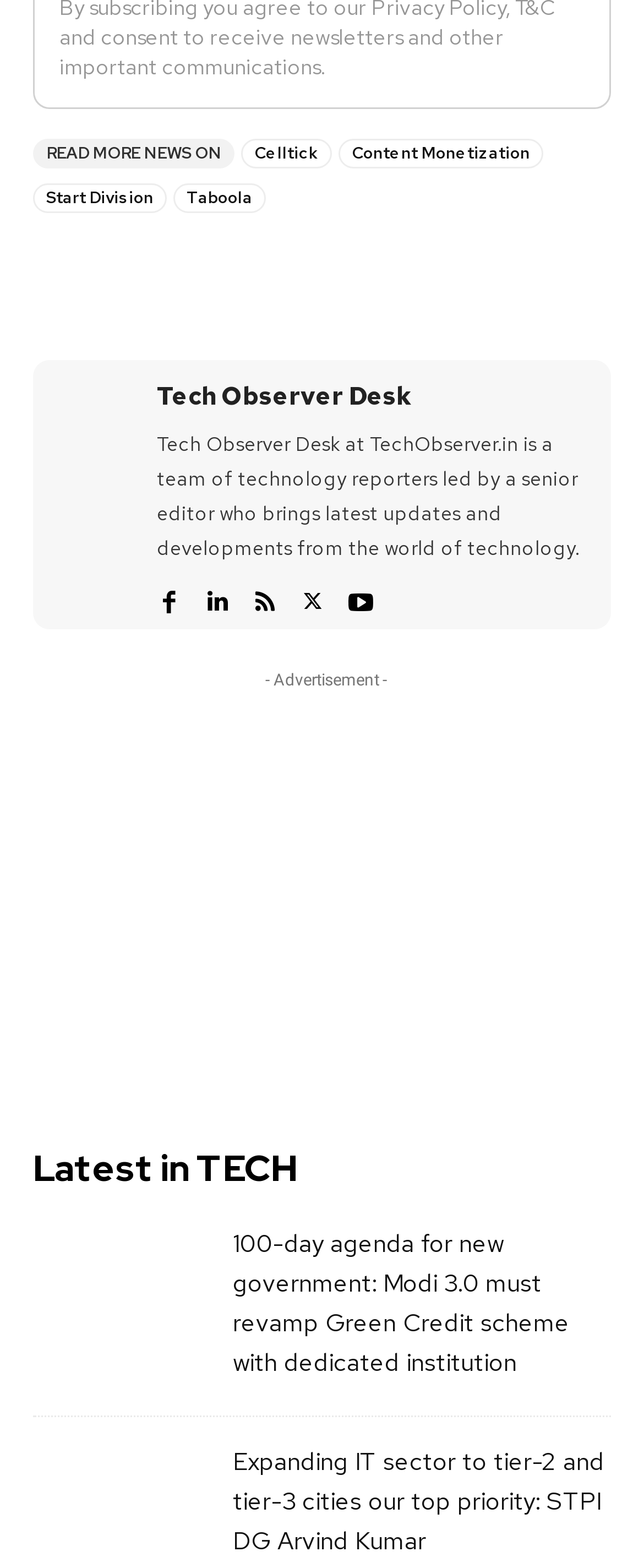Answer this question using a single word or a brief phrase:
What is the priority of STPI DG Arvind Kumar?

Expanding IT sector